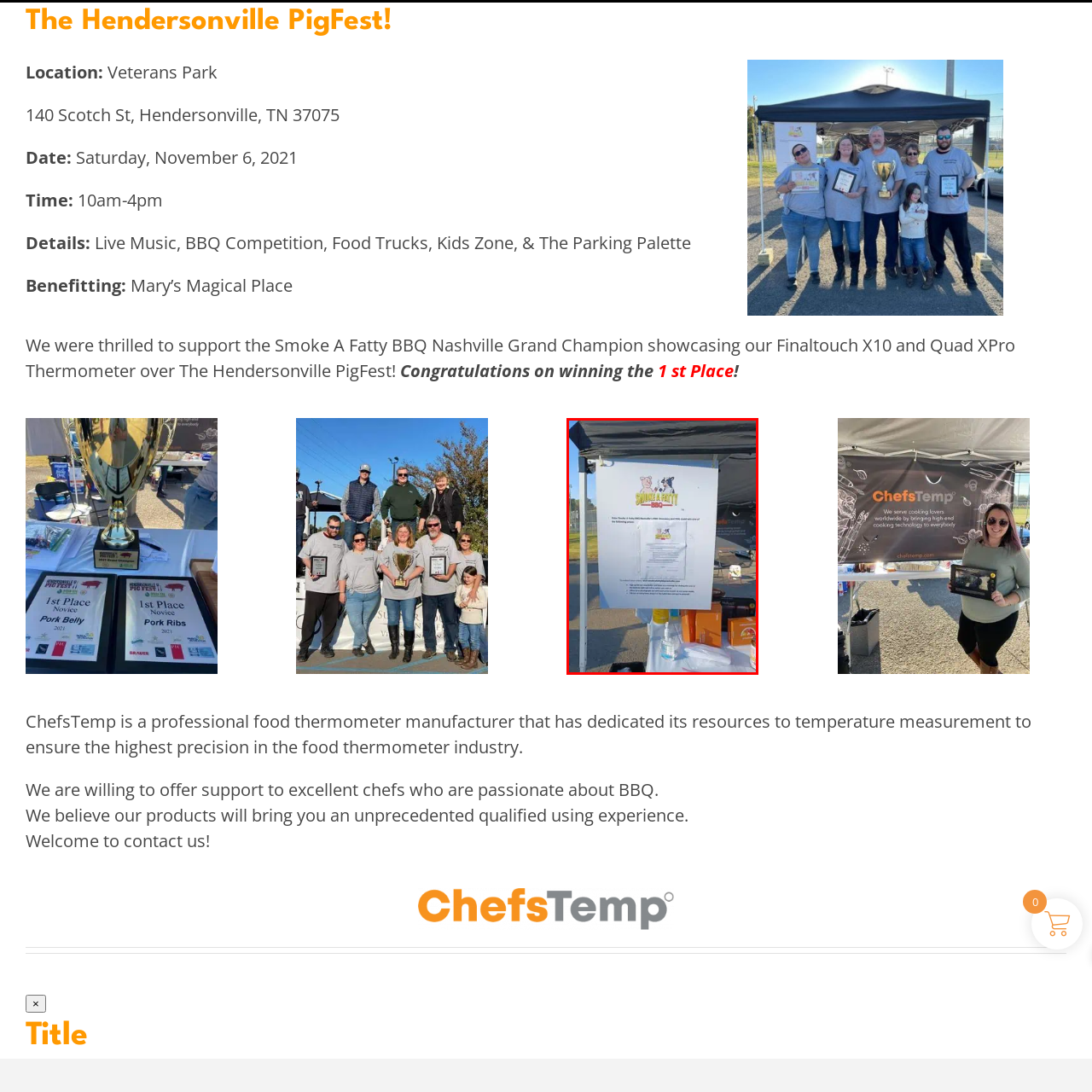What is the name of the BBQ vendor?
Scrutinize the image inside the red bounding box and provide a detailed and extensive answer to the question.

The promotional sign in the image is from 'Smoke A Fatty BBQ', which is participating in the Hendersonville PigFest.